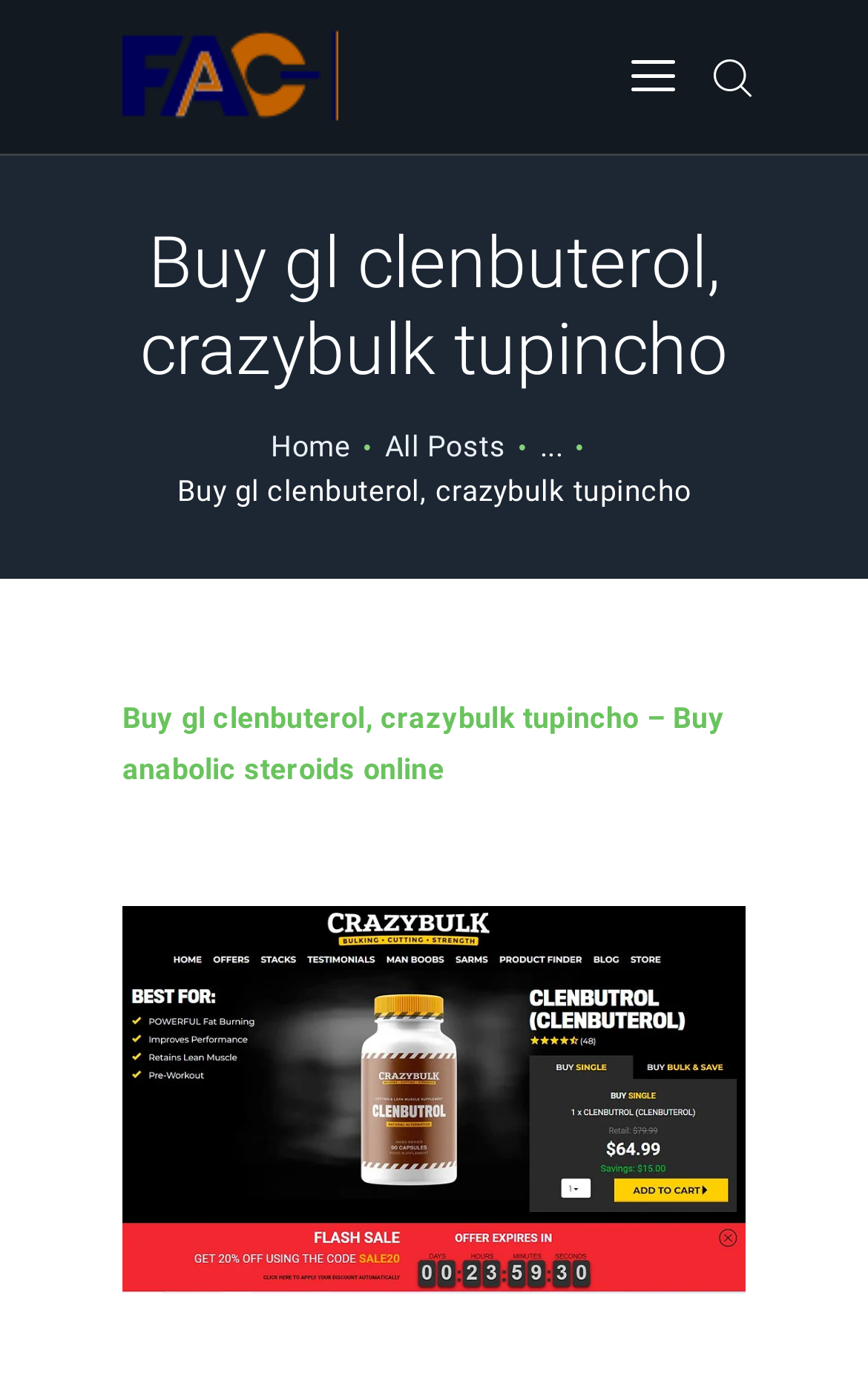Provide your answer in one word or a succinct phrase for the question: 
How many navigation links are present?

6